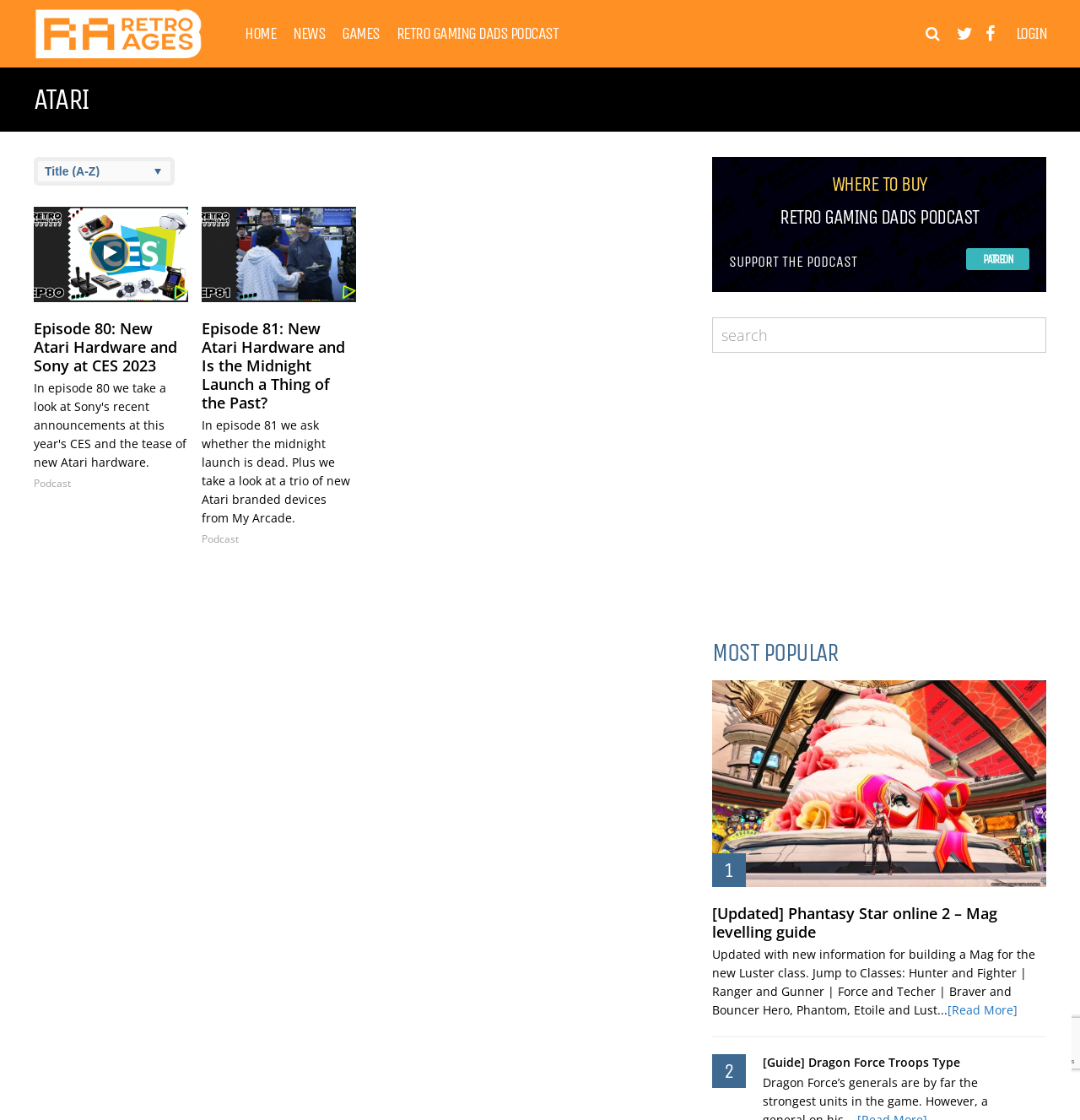Locate the bounding box coordinates of the region to be clicked to comply with the following instruction: "Support the podcast on Patreon". The coordinates must be four float numbers between 0 and 1, in the form [left, top, right, bottom].

[0.894, 0.222, 0.953, 0.241]